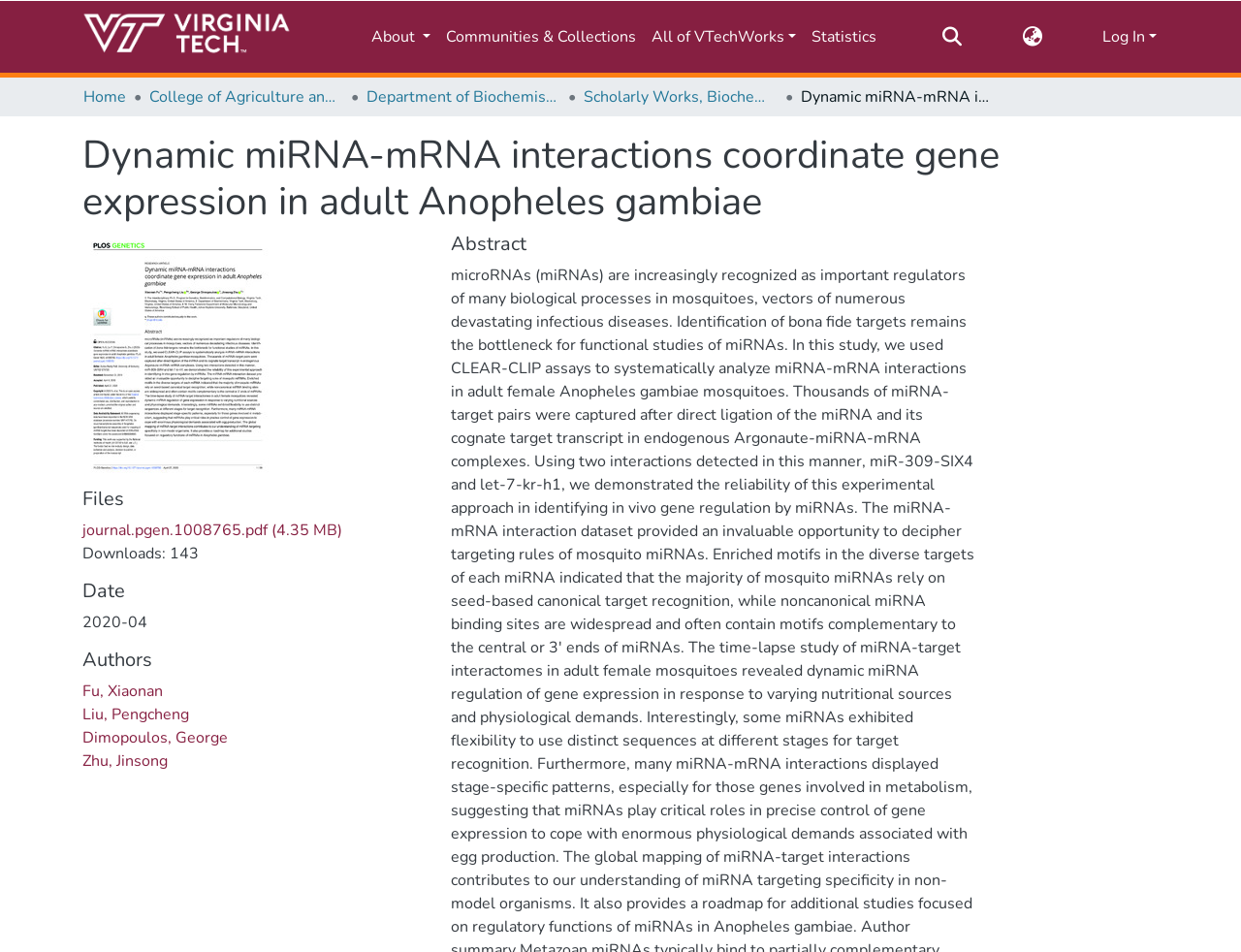Please respond to the question with a concise word or phrase:
How many downloads does the file 'journal.pgen.1008765.pdf' have?

143